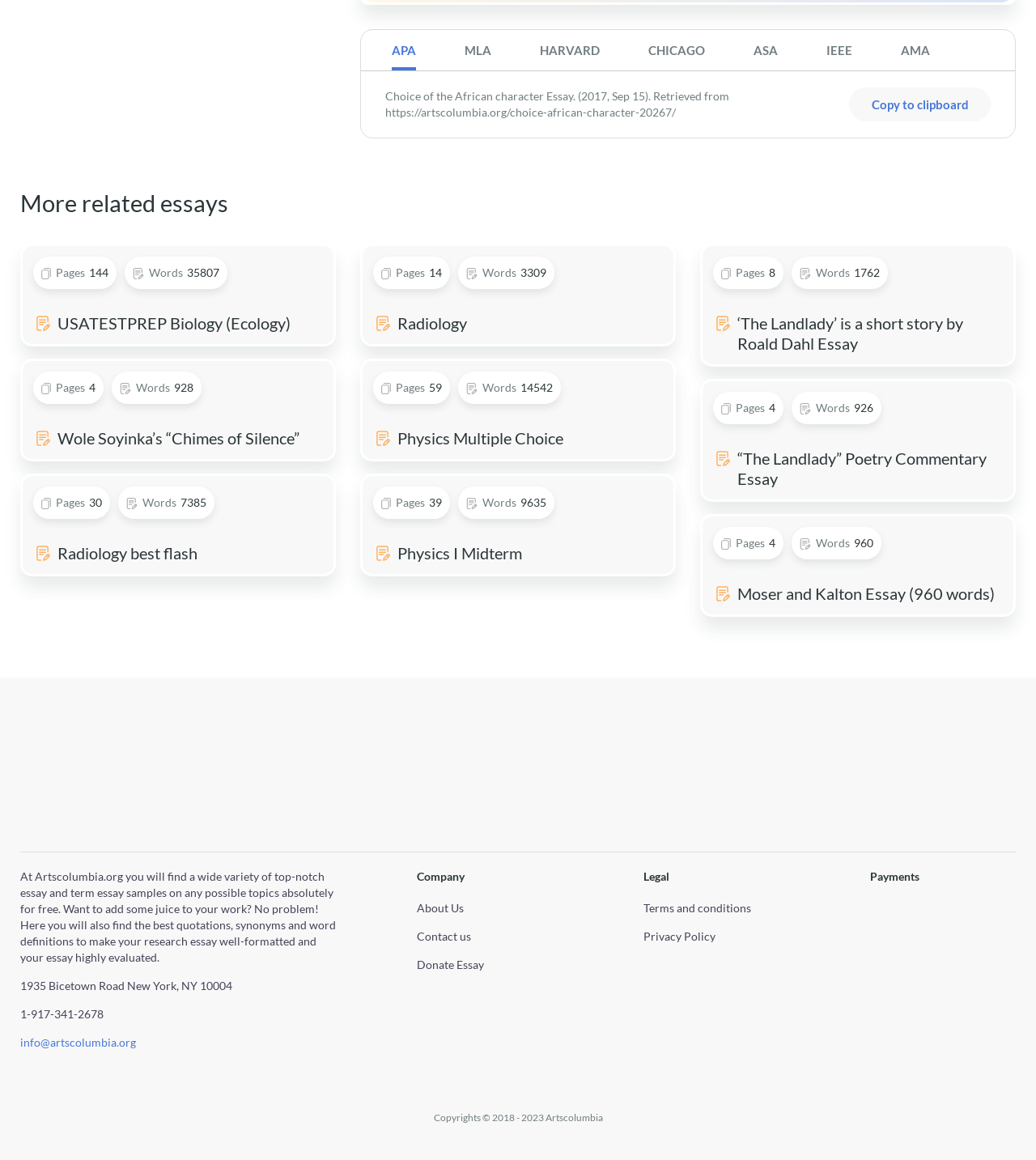Determine the bounding box coordinates of the clickable element to complete this instruction: "Copy the essay text to clipboard". Provide the coordinates in the format of four float numbers between 0 and 1, [left, top, right, bottom].

[0.82, 0.075, 0.956, 0.105]